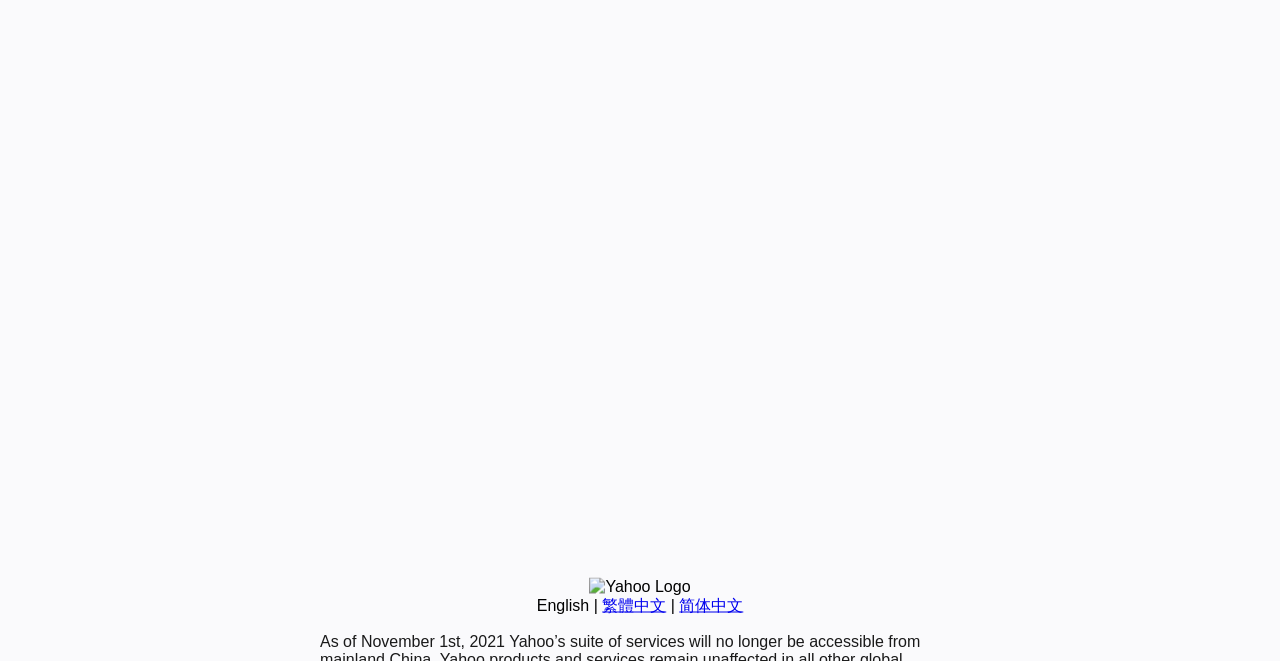Provide the bounding box coordinates of the HTML element described by the text: "简体中文".

[0.531, 0.902, 0.581, 0.928]